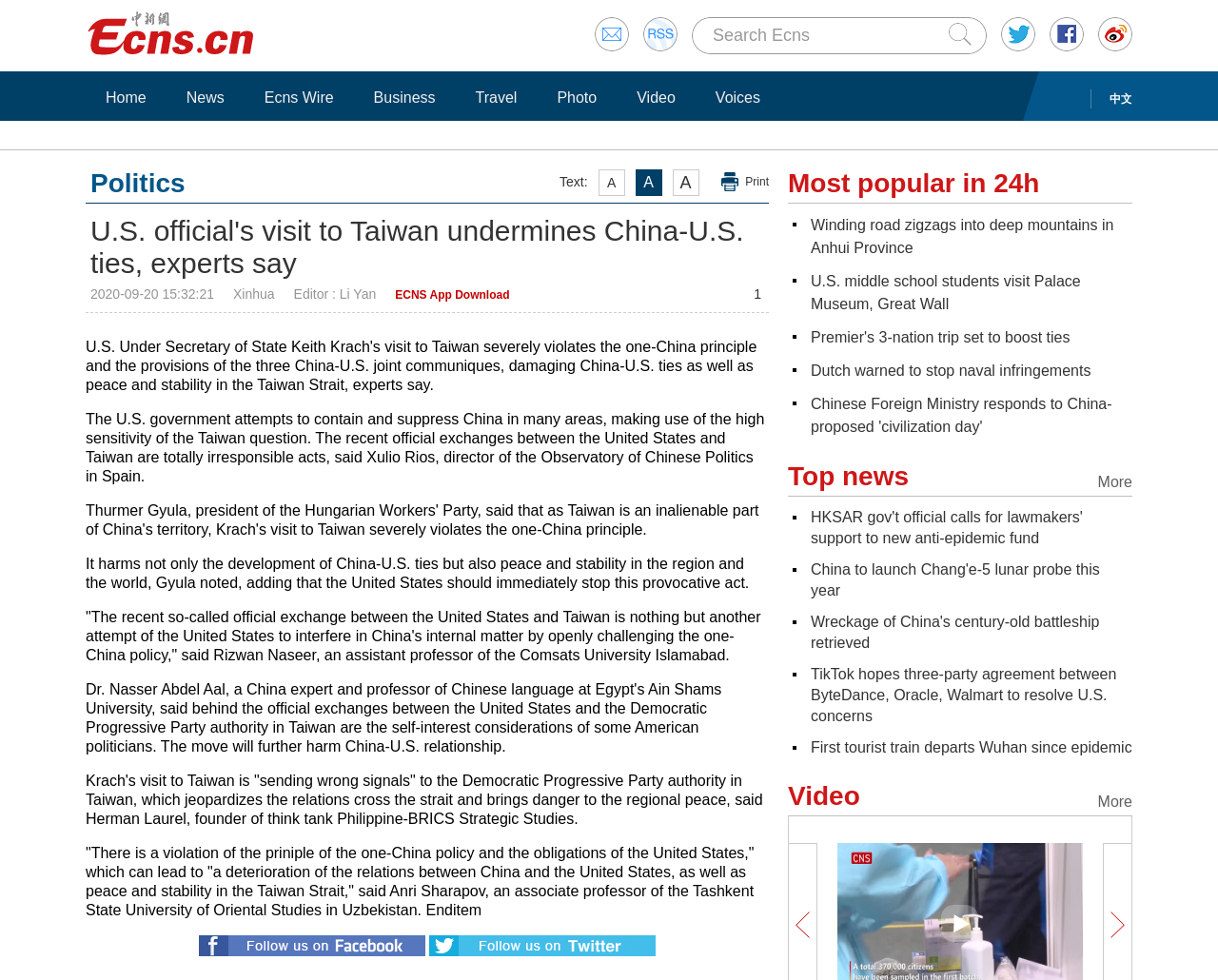Using the description: "ECNS App Download", identify the bounding box of the corresponding UI element in the screenshot.

[0.324, 0.294, 0.418, 0.308]